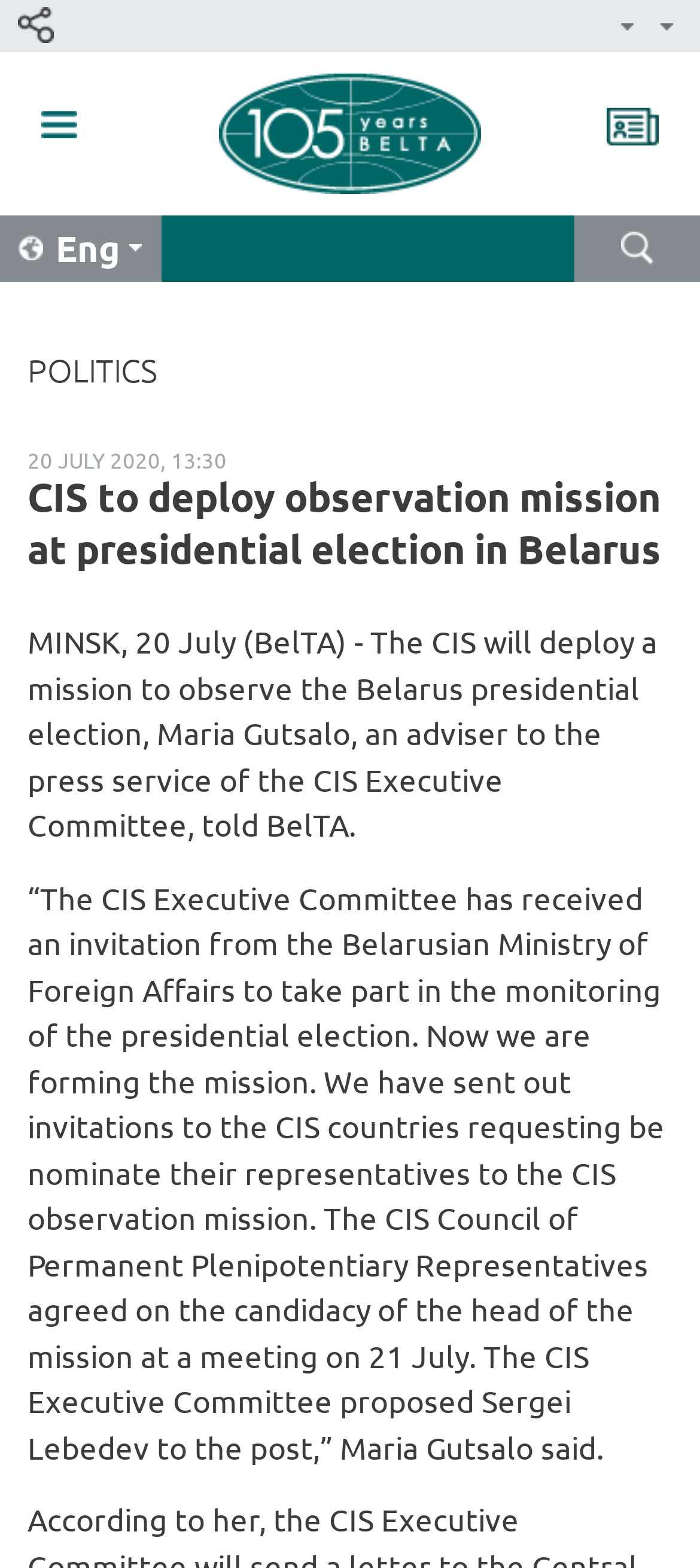Indicate the bounding box coordinates of the element that needs to be clicked to satisfy the following instruction: "Switch to English language". The coordinates should be four float numbers between 0 and 1, i.e., [left, top, right, bottom].

[0.079, 0.143, 0.172, 0.173]